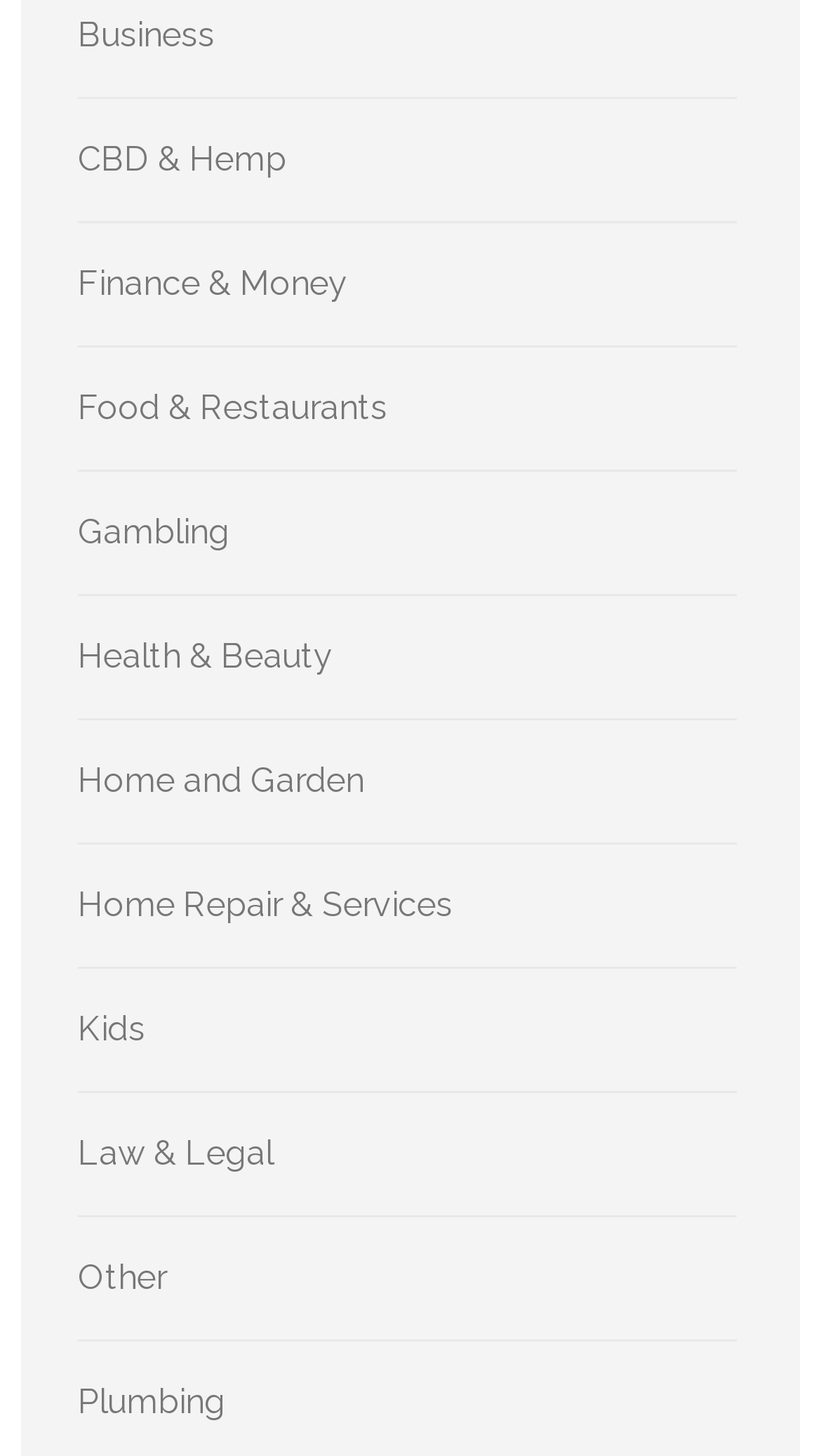Are the categories listed in alphabetical order?
Answer with a single word or short phrase according to what you see in the image.

No